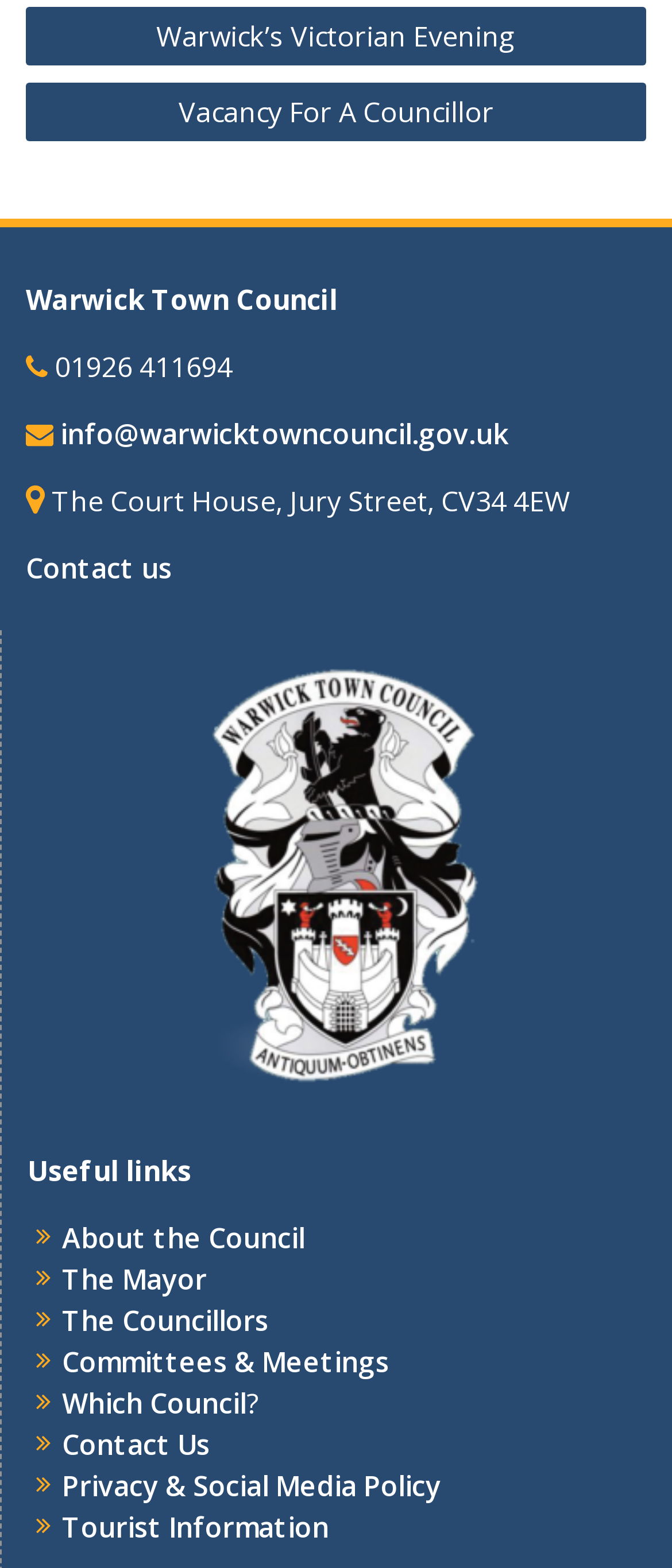Locate the bounding box coordinates of the region to be clicked to comply with the following instruction: "Contact Warwick Town Council". The coordinates must be four float numbers between 0 and 1, in the form [left, top, right, bottom].

[0.09, 0.265, 0.756, 0.289]